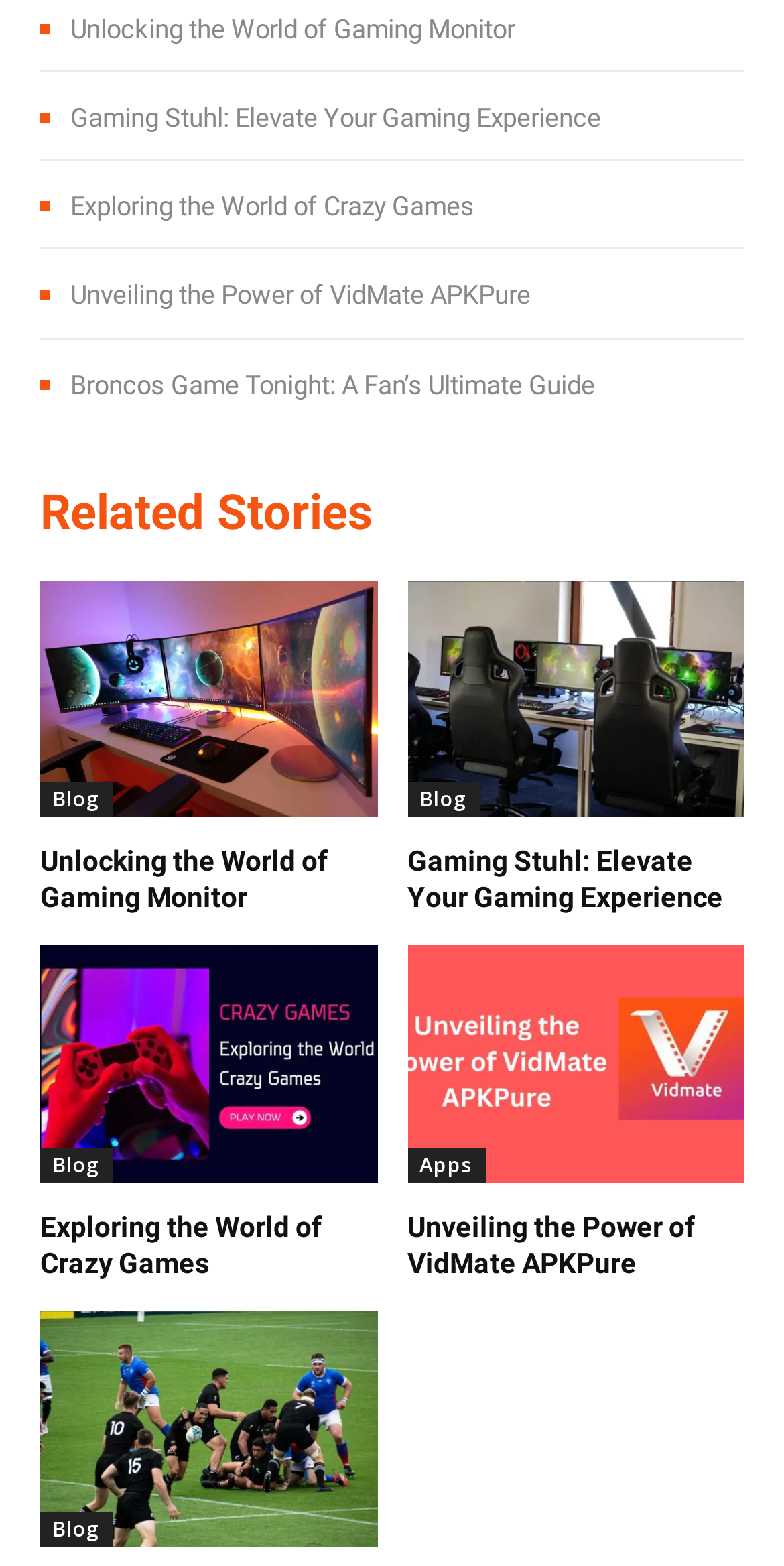How many related stories are listed?
Please give a detailed and elaborate answer to the question.

The webpage has a section titled 'Related Stories' which lists five links to related articles, including 'Unlocking the World of Gaming Monitor', 'Gaming Stuhl: Elevate Your Gaming Experience', 'Exploring the World of Crazy Games', 'Unveiling the Power of VidMate APKPure', and 'Broncos Game Tonight: A Fan’s Ultimate Guide'.